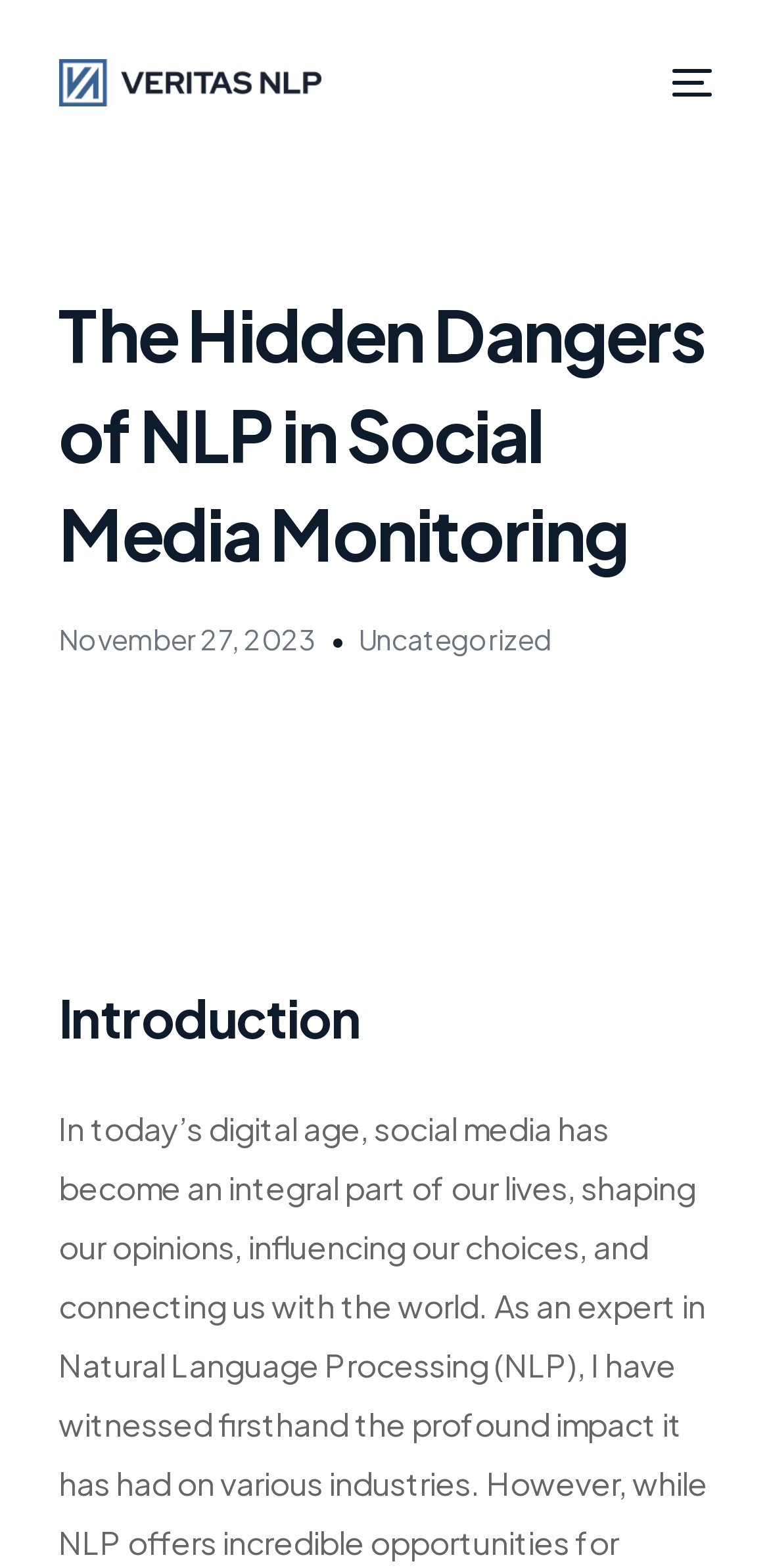How many navigation links are available?
Analyze the image and deliver a detailed answer to the question.

The navigation links can be found on the left side of the webpage. There are 6 links in total, which are 'About Us', 'Services', 'Industries', 'Integrations', 'Blog', and 'Contact Us'.